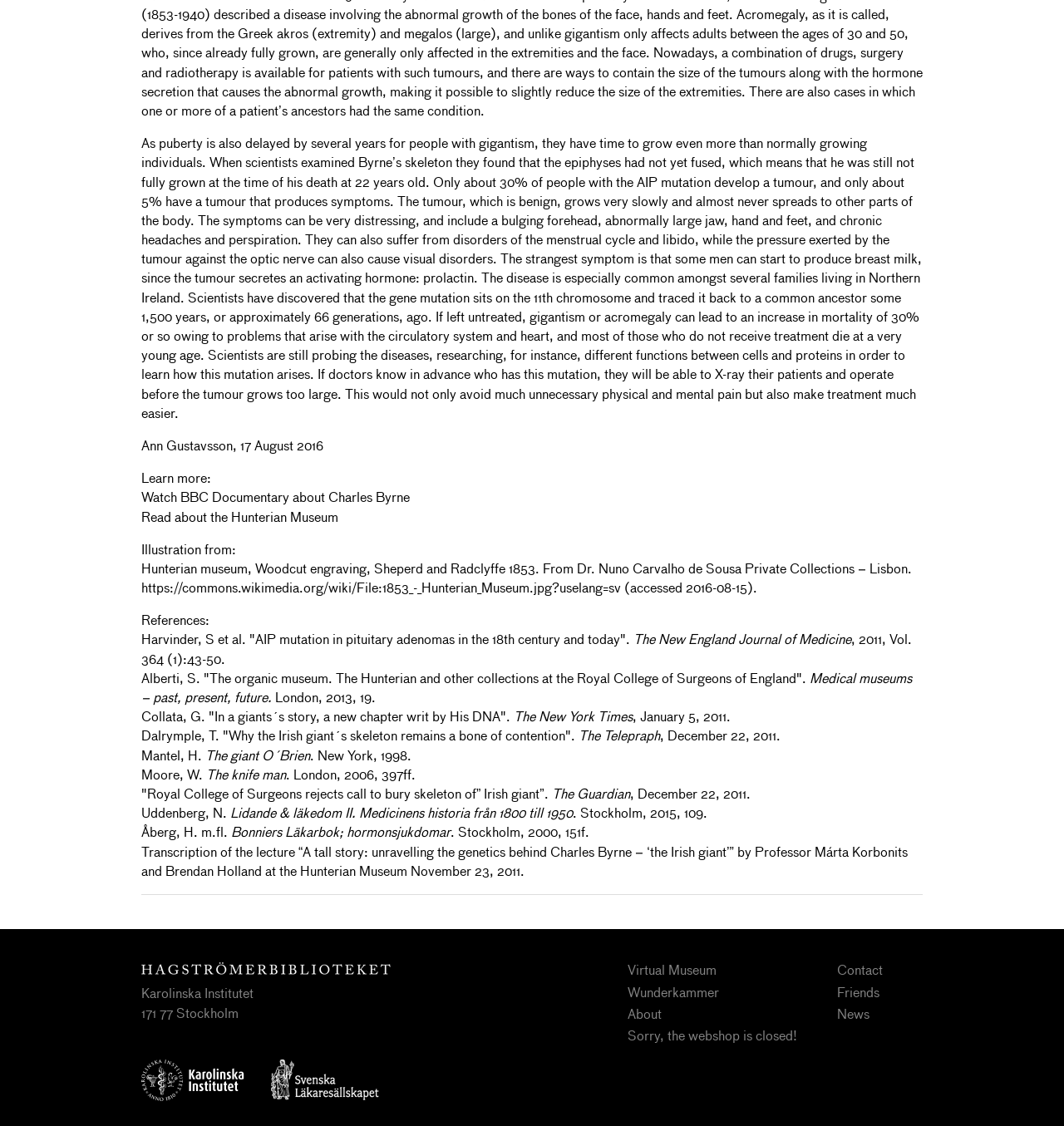Identify the bounding box coordinates for the region to click in order to carry out this instruction: "Click the link to watch BBC Documentary about Charles Byrne". Provide the coordinates using four float numbers between 0 and 1, formatted as [left, top, right, bottom].

[0.133, 0.434, 0.385, 0.448]